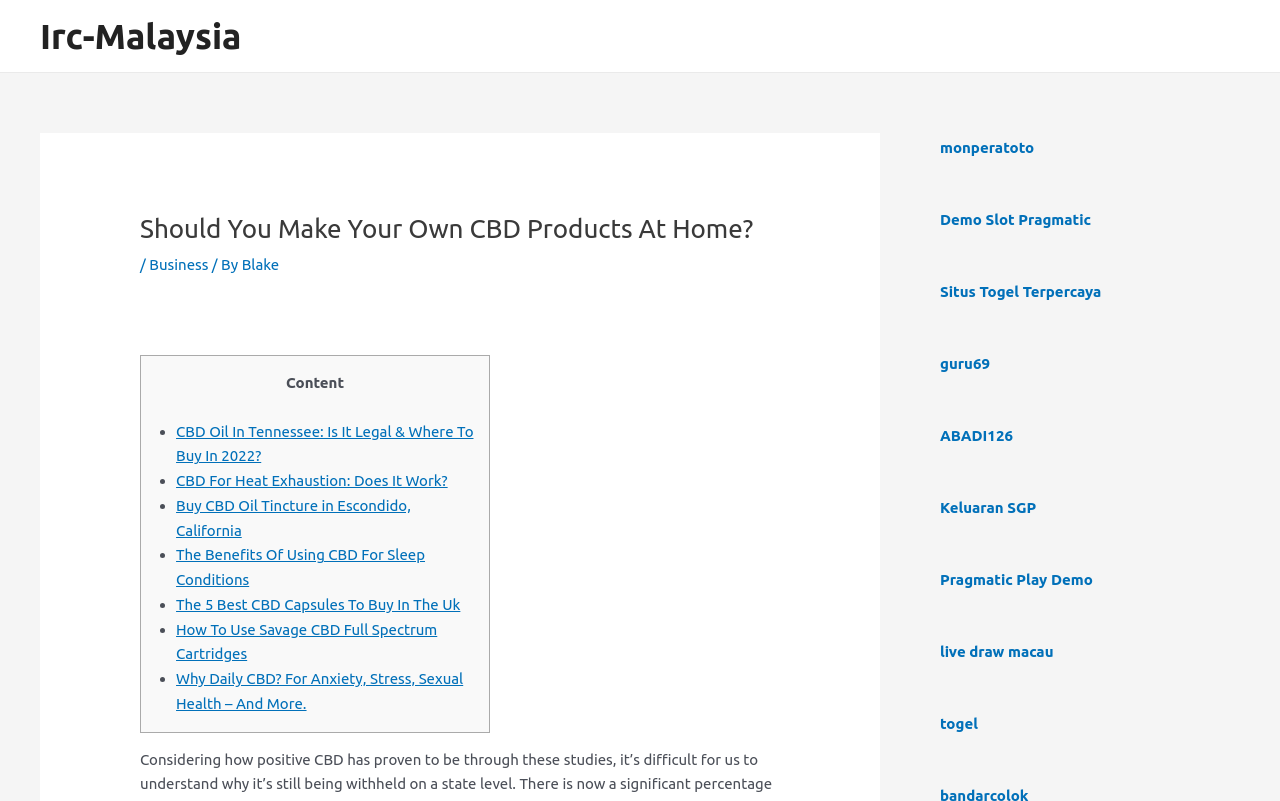What is the purpose of the links on the right side of the webpage?
Please provide a single word or phrase in response based on the screenshot.

Advertisements